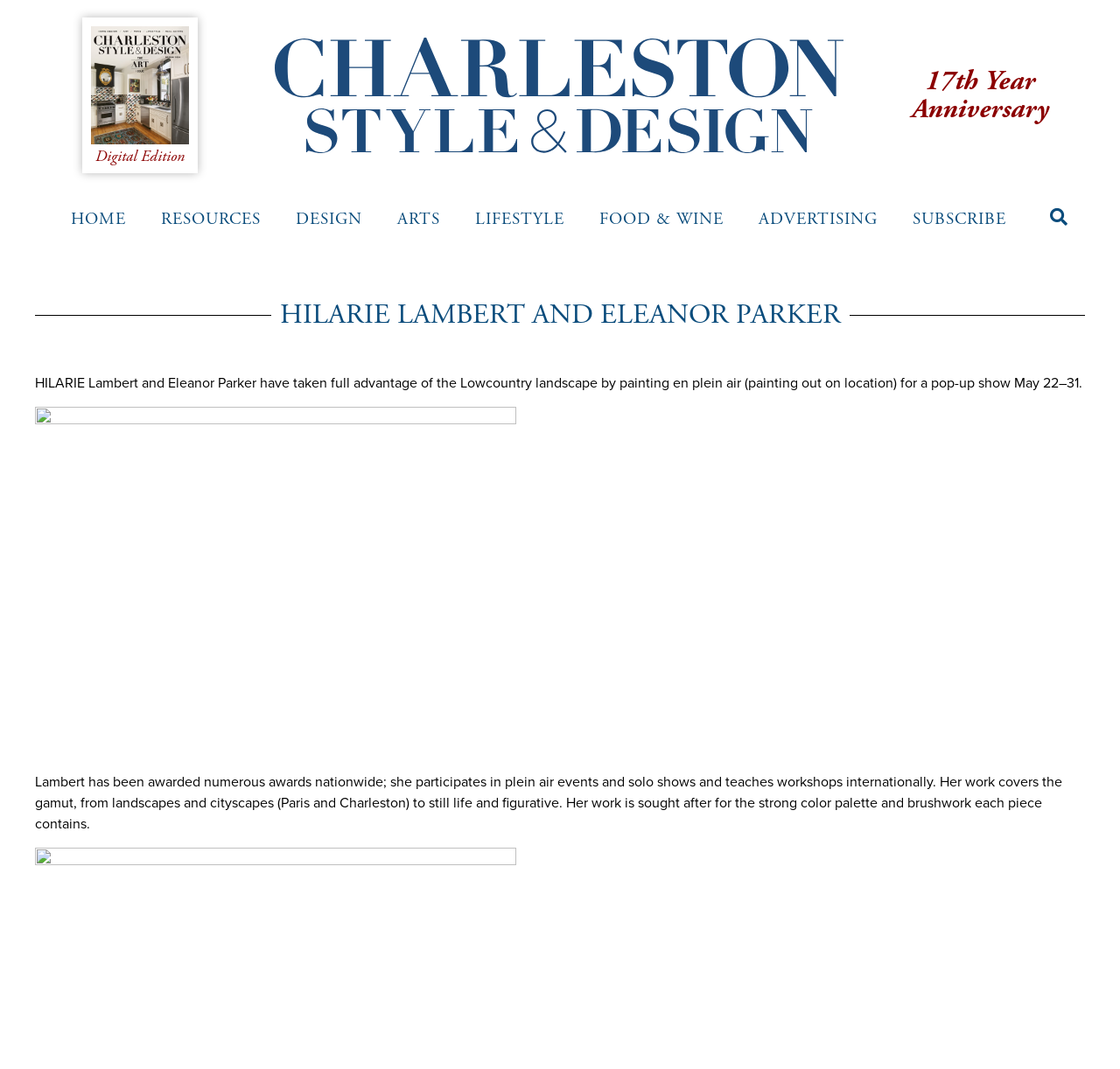Using a single word or phrase, answer the following question: 
What is the name of the artist mentioned?

HILARIE Lambert